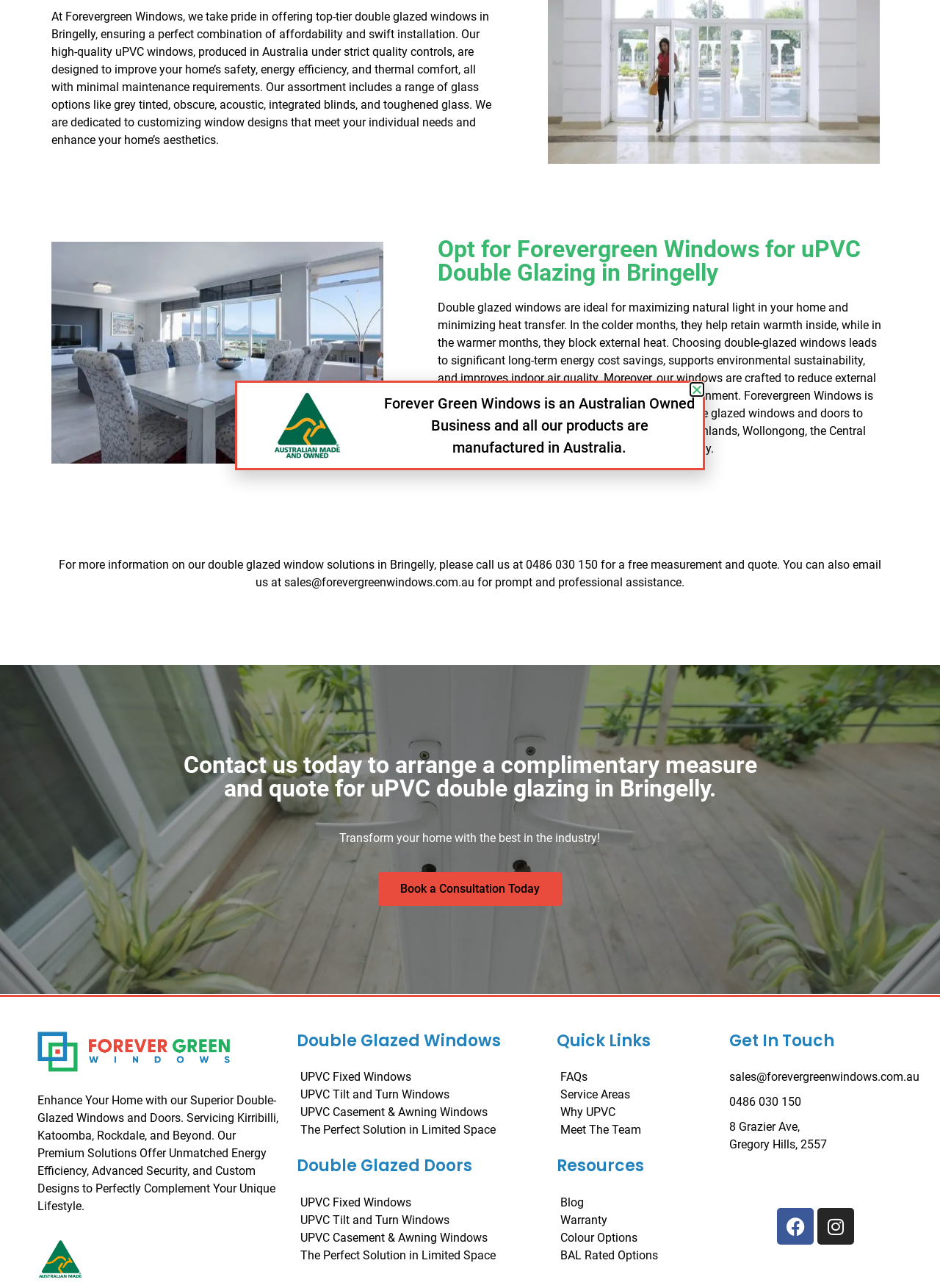Find the coordinates for the bounding box of the element with this description: "Double glazed windows".

[0.466, 0.233, 0.597, 0.244]